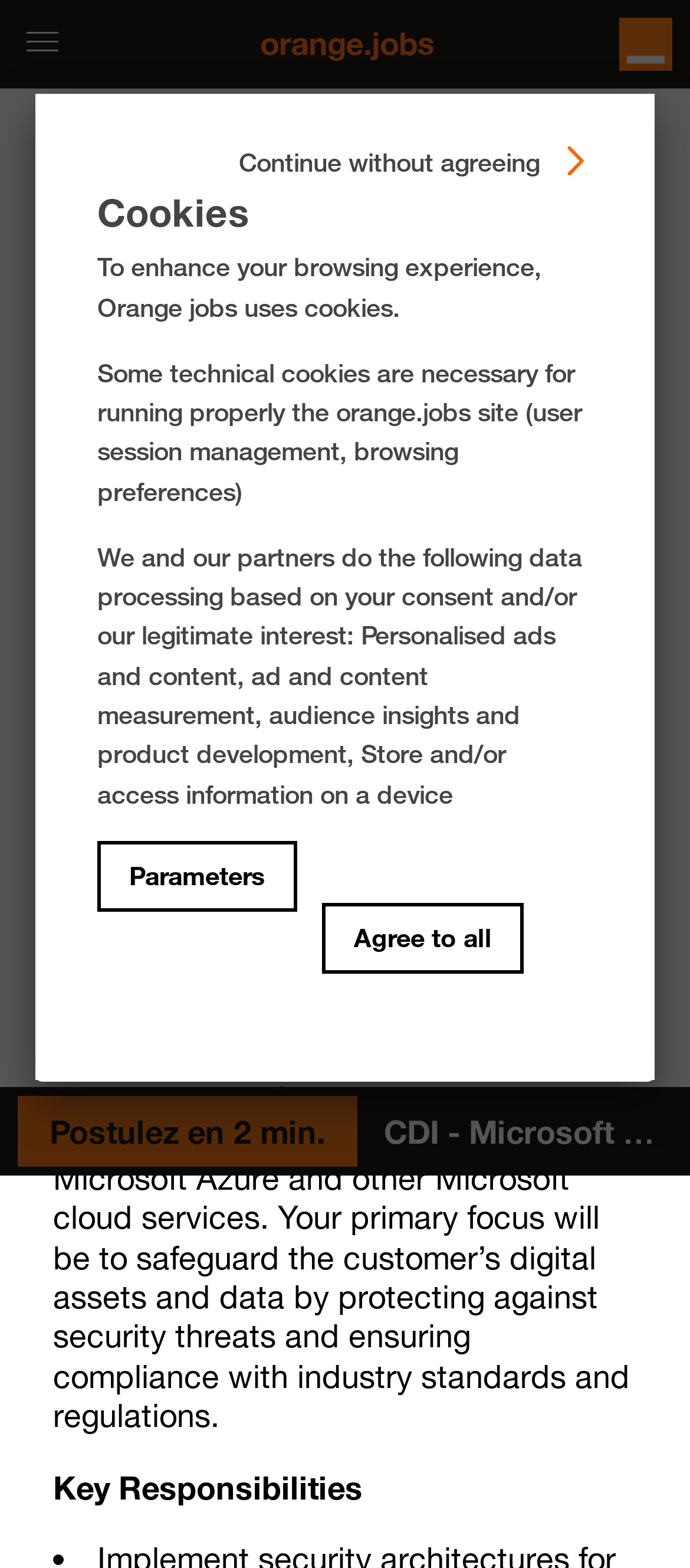What is the job title of the posting?
Refer to the image and give a detailed response to the question.

I found the job title by looking at the heading element with the text 'Microsoft Cloud Security Engineer' which is located at the top of the main section of the webpage.